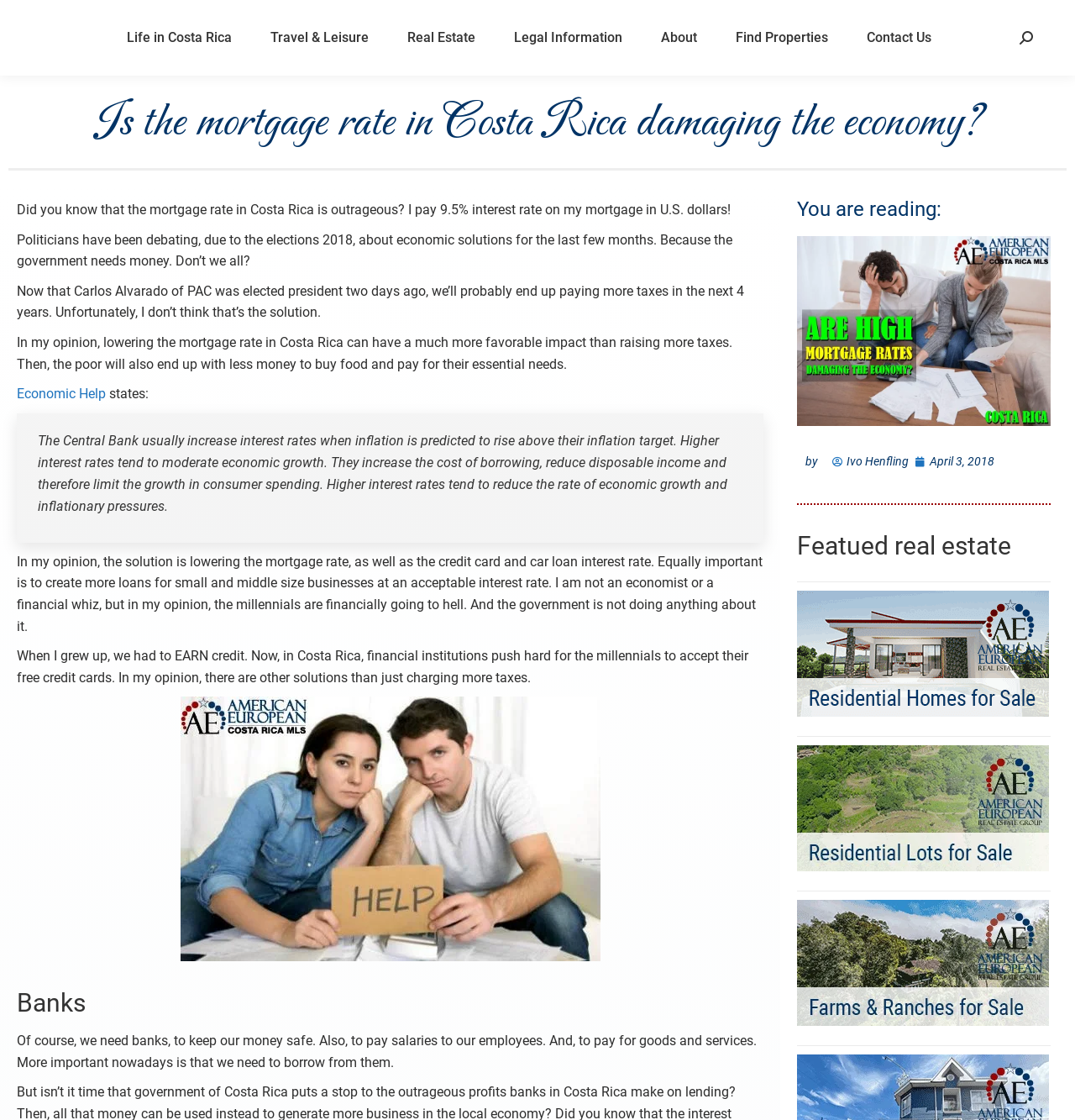Find the bounding box coordinates for the HTML element specified by: "April 3, 2018".

[0.852, 0.403, 0.925, 0.422]